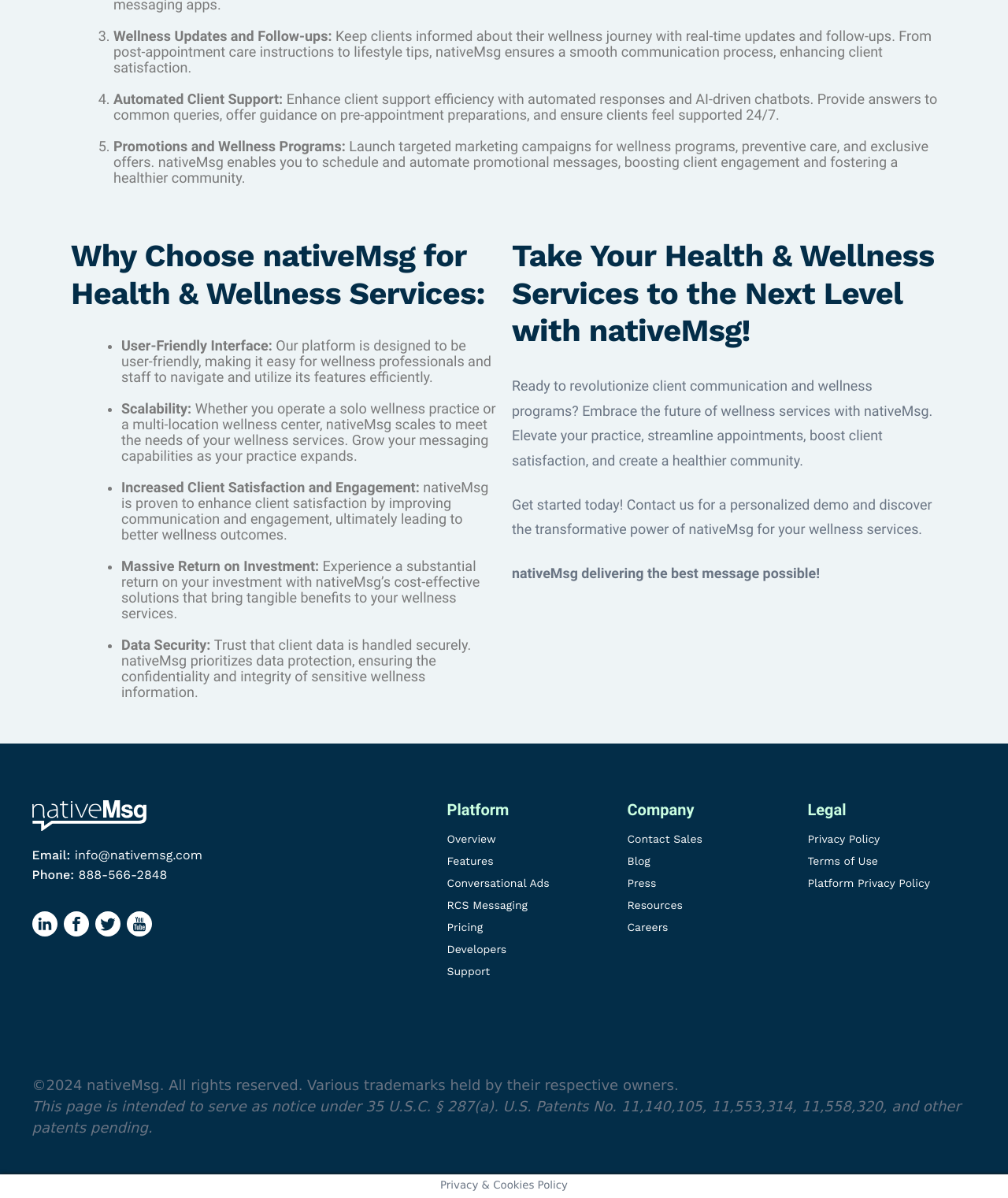Find the bounding box coordinates for the UI element whose description is: "Resources". The coordinates should be four float numbers between 0 and 1, in the format [left, top, right, bottom].

[0.622, 0.751, 0.697, 0.761]